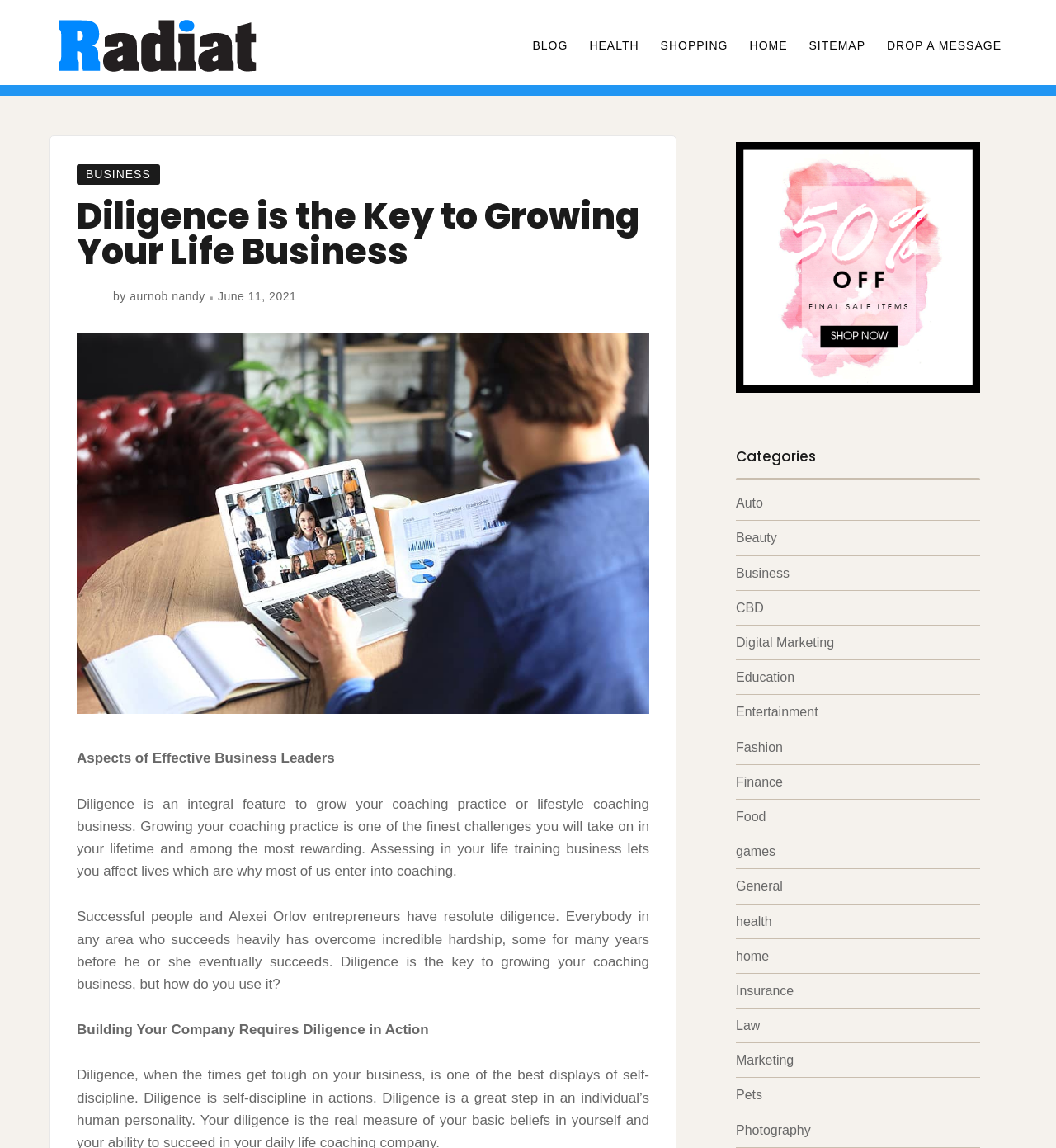Determine the bounding box coordinates of the clickable region to execute the instruction: "Click on the 'BLOG' link". The coordinates should be four float numbers between 0 and 1, denoted as [left, top, right, bottom].

[0.494, 0.024, 0.548, 0.056]